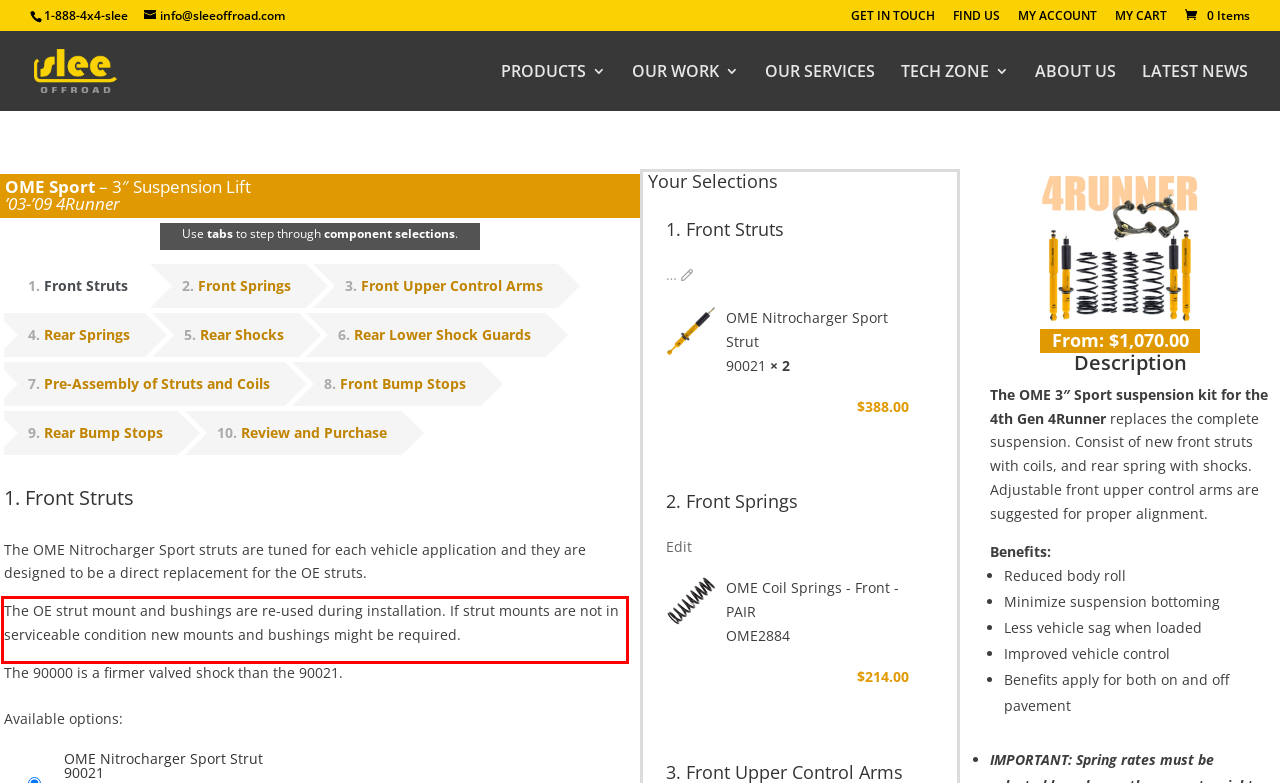You are looking at a screenshot of a webpage with a red rectangle bounding box. Use OCR to identify and extract the text content found inside this red bounding box.

The OE strut mount and bushings are re-used during installation. If strut mounts are not in serviceable condition new mounts and bushings might be required.